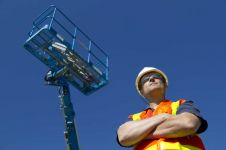Use a single word or phrase to answer the following:
What is the color of the sky in the background?

Blue